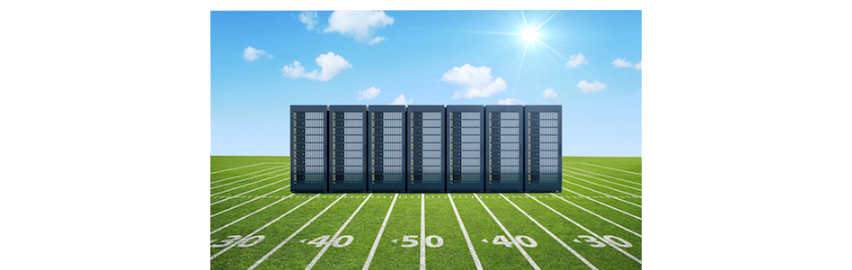Refer to the image and provide an in-depth answer to the question: 
What is symbolically linked to the performance optimization of data centers?

The caption states that 'the grassy field is marked with yard lines, symbolically linking the performance optimization of data centers to the competitive nature of sports', which establishes a symbolic connection between the two.